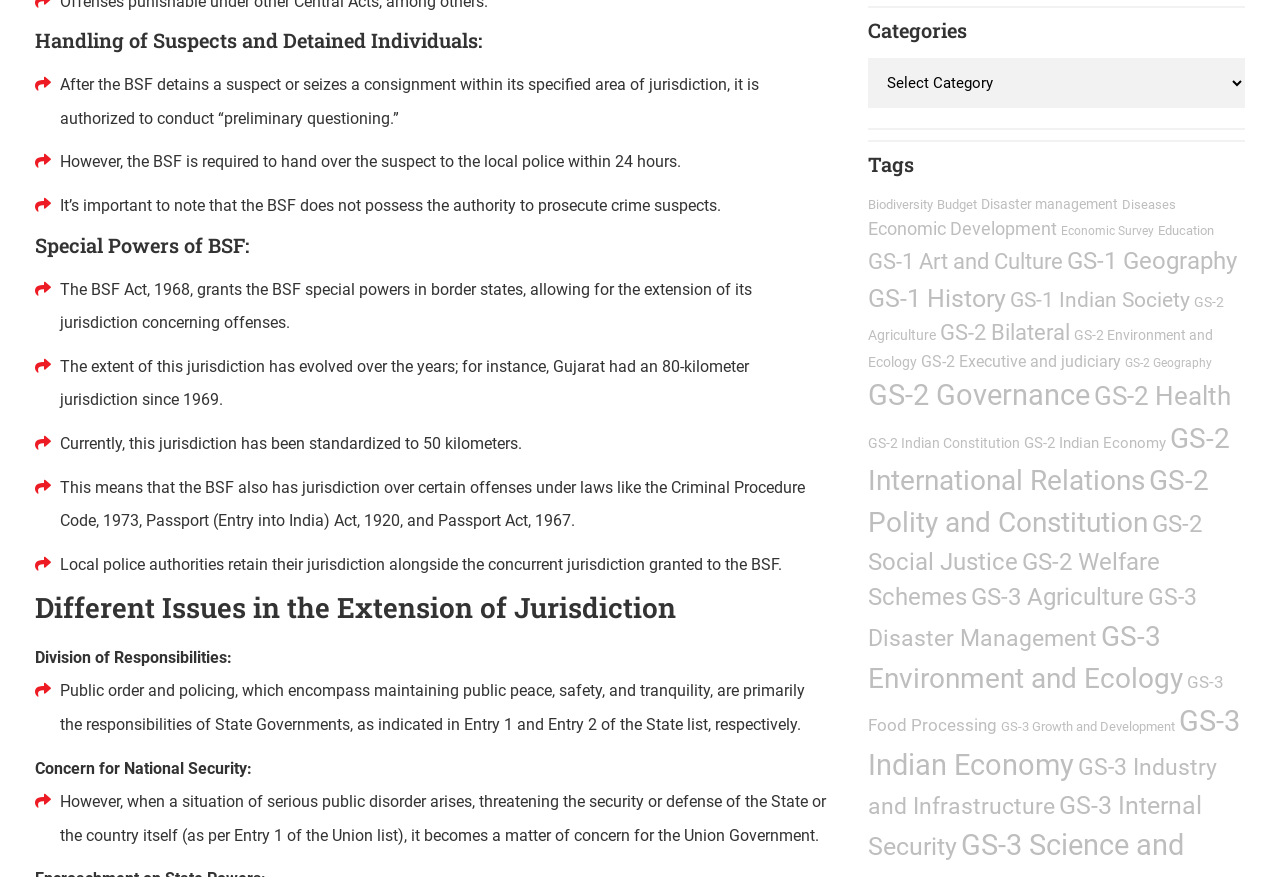Find the bounding box coordinates of the area that needs to be clicked in order to achieve the following instruction: "Explore GS-2 Governance items". The coordinates should be specified as four float numbers between 0 and 1, i.e., [left, top, right, bottom].

[0.678, 0.431, 0.852, 0.47]